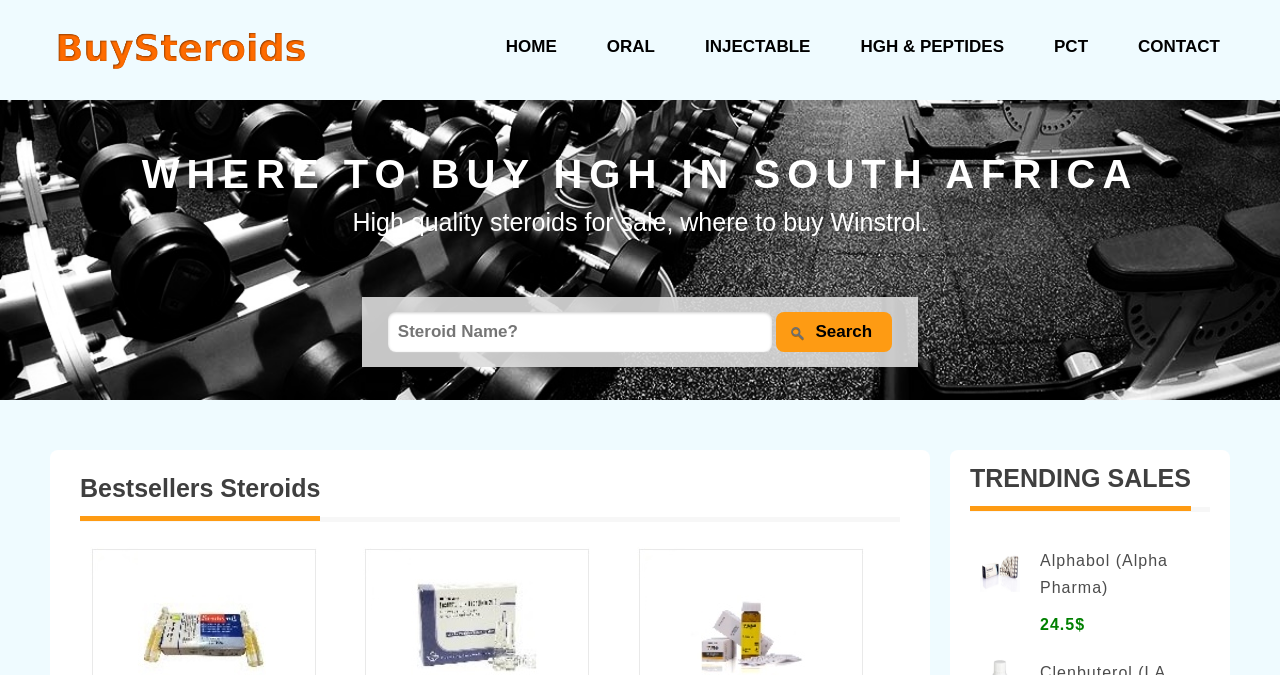Please identify the bounding box coordinates of the clickable region that I should interact with to perform the following instruction: "Browse injectable steroids". The coordinates should be expressed as four float numbers between 0 and 1, i.e., [left, top, right, bottom].

[0.543, 0.04, 0.641, 0.099]